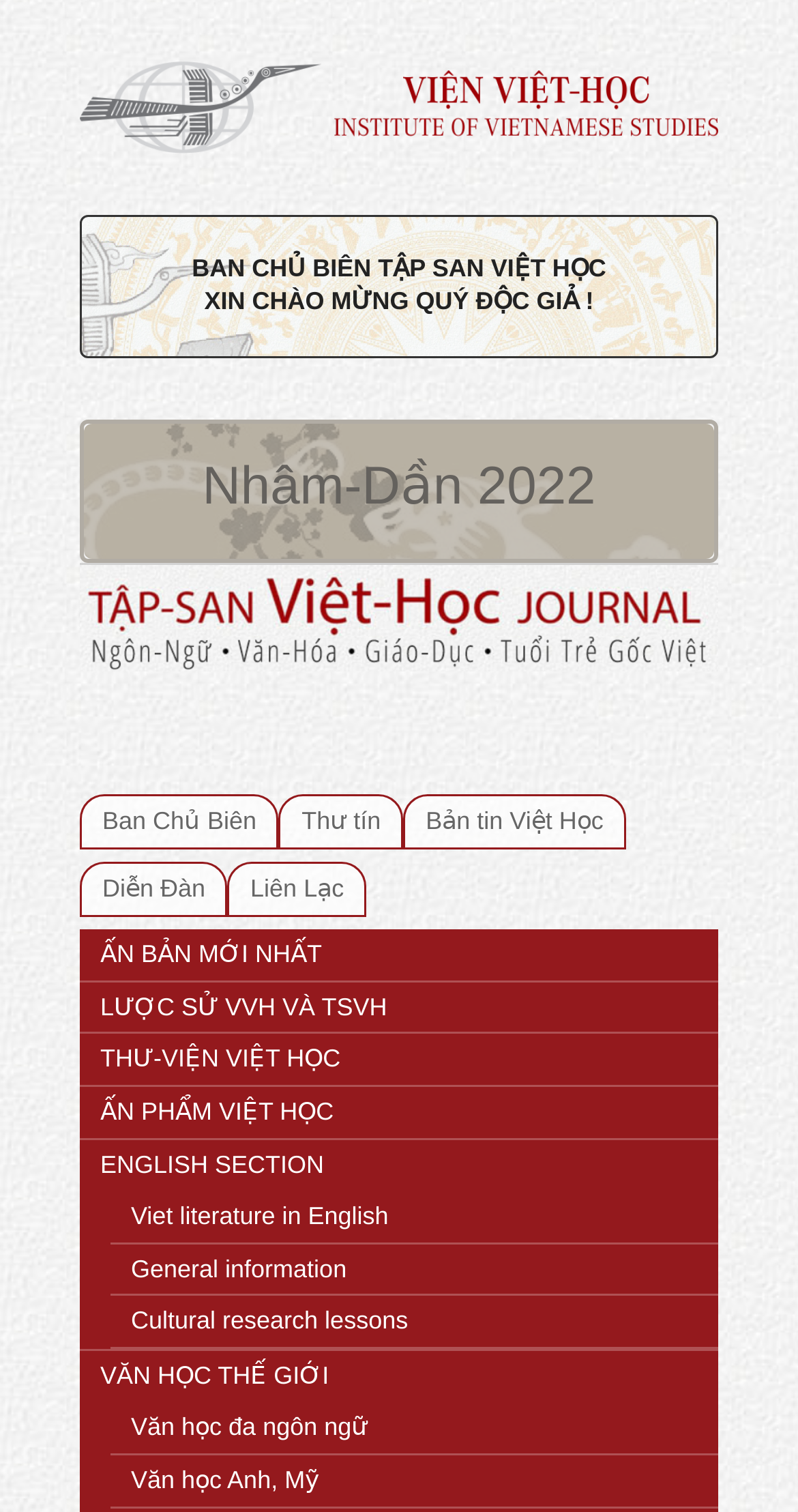Please specify the coordinates of the bounding box for the element that should be clicked to carry out this instruction: "Check Văn học Anh, Mỹ". The coordinates must be four float numbers between 0 and 1, formatted as [left, top, right, bottom].

[0.138, 0.962, 0.9, 0.996]